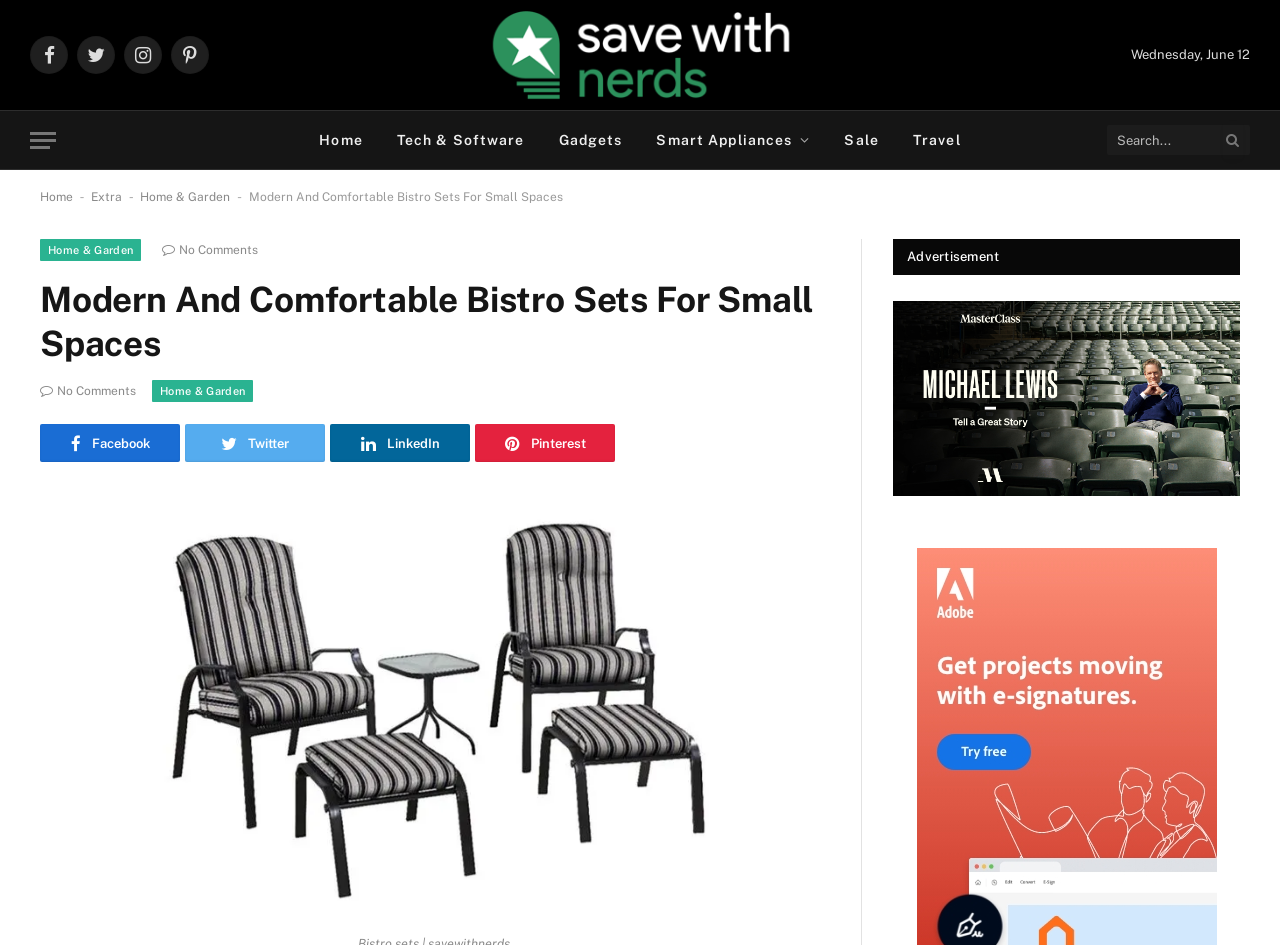Please find the bounding box coordinates of the element that needs to be clicked to perform the following instruction: "Click on the link to Four Men & A Dog". The bounding box coordinates should be four float numbers between 0 and 1, represented as [left, top, right, bottom].

None